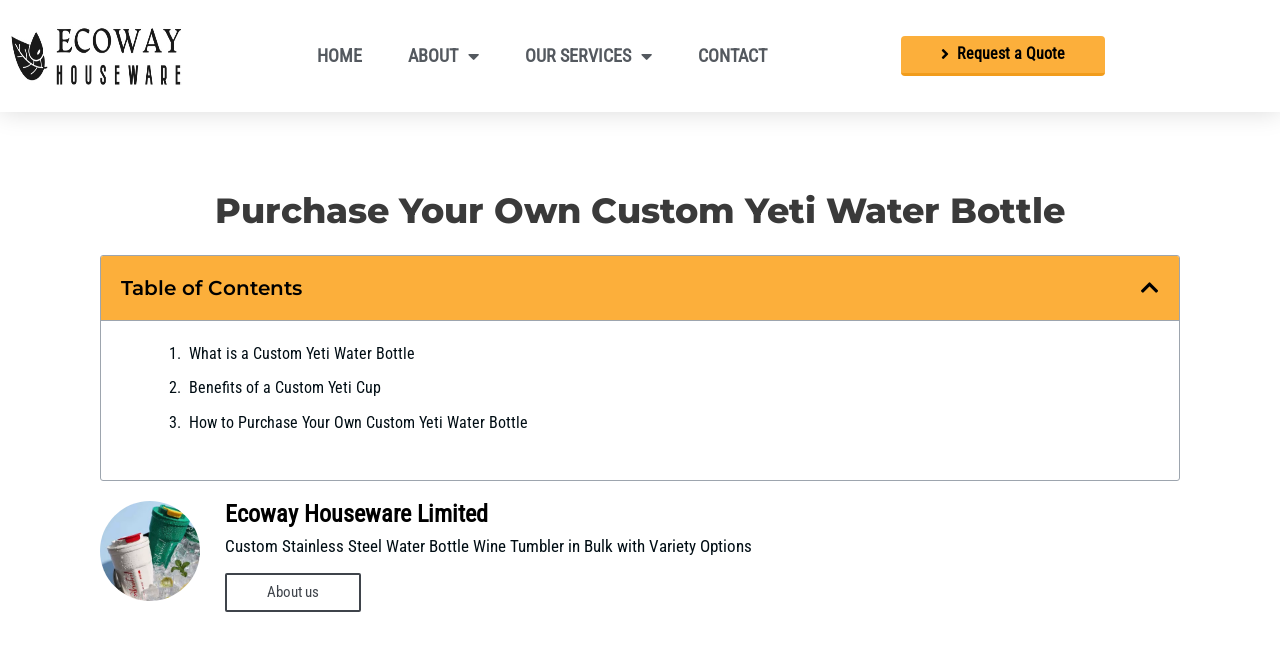Based on the element description "Ecoway Houseware Limited", predict the bounding box coordinates of the UI element.

[0.176, 0.776, 0.922, 0.817]